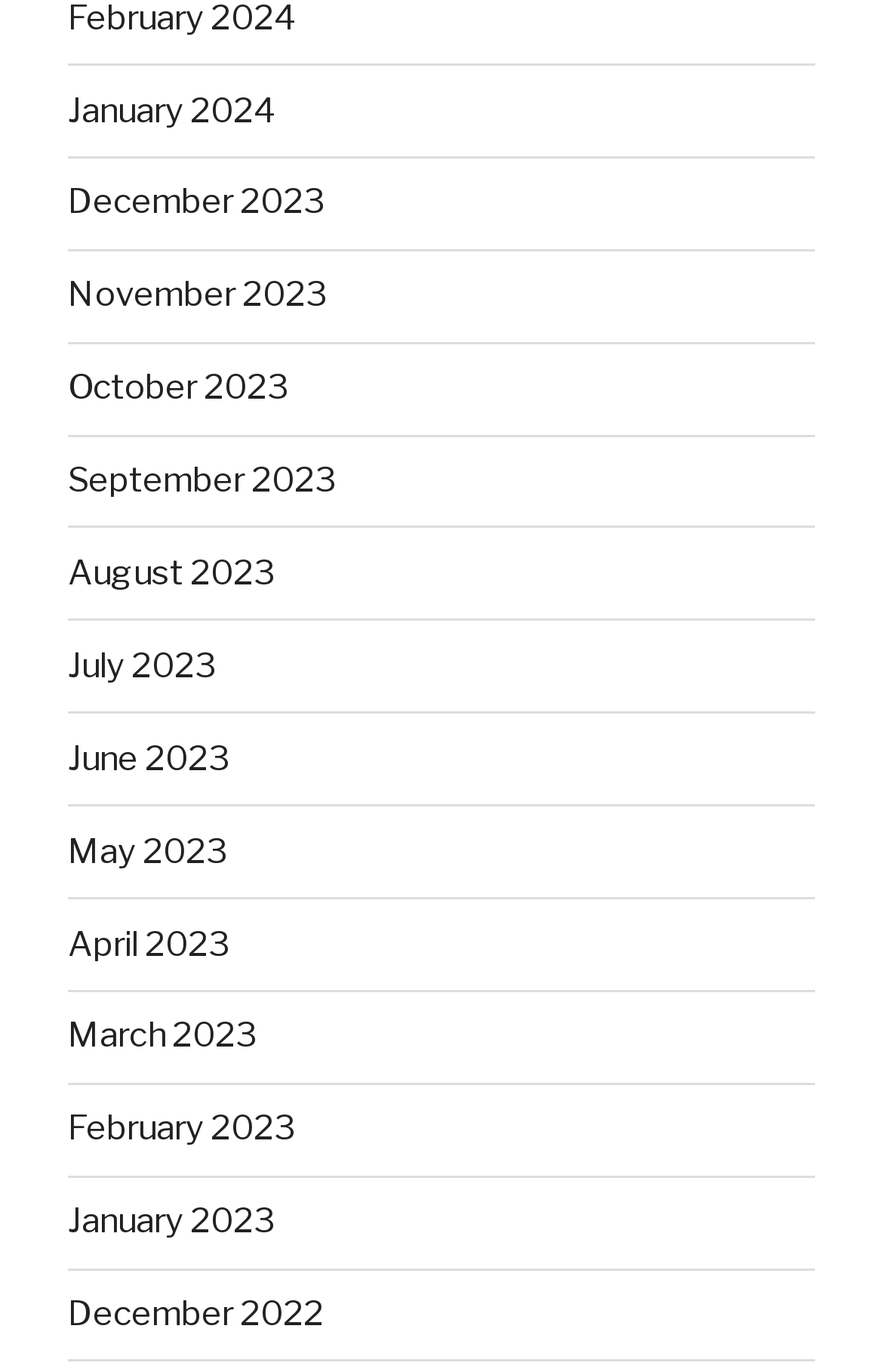What is the latest month listed?
Please look at the screenshot and answer using one word or phrase.

January 2024